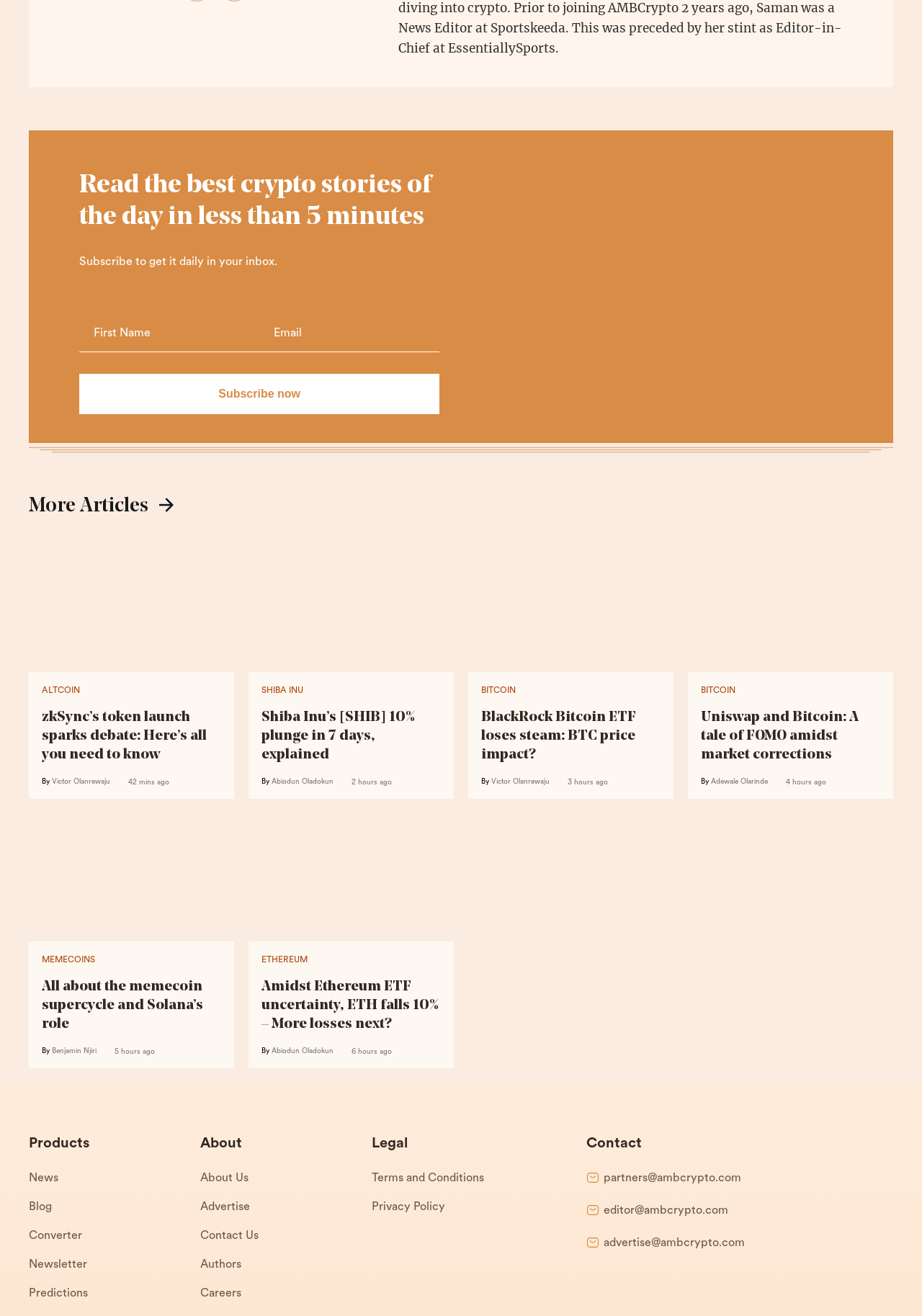Locate the bounding box coordinates of the item that should be clicked to fulfill the instruction: "Check the latest news".

[0.031, 0.78, 0.217, 0.802]